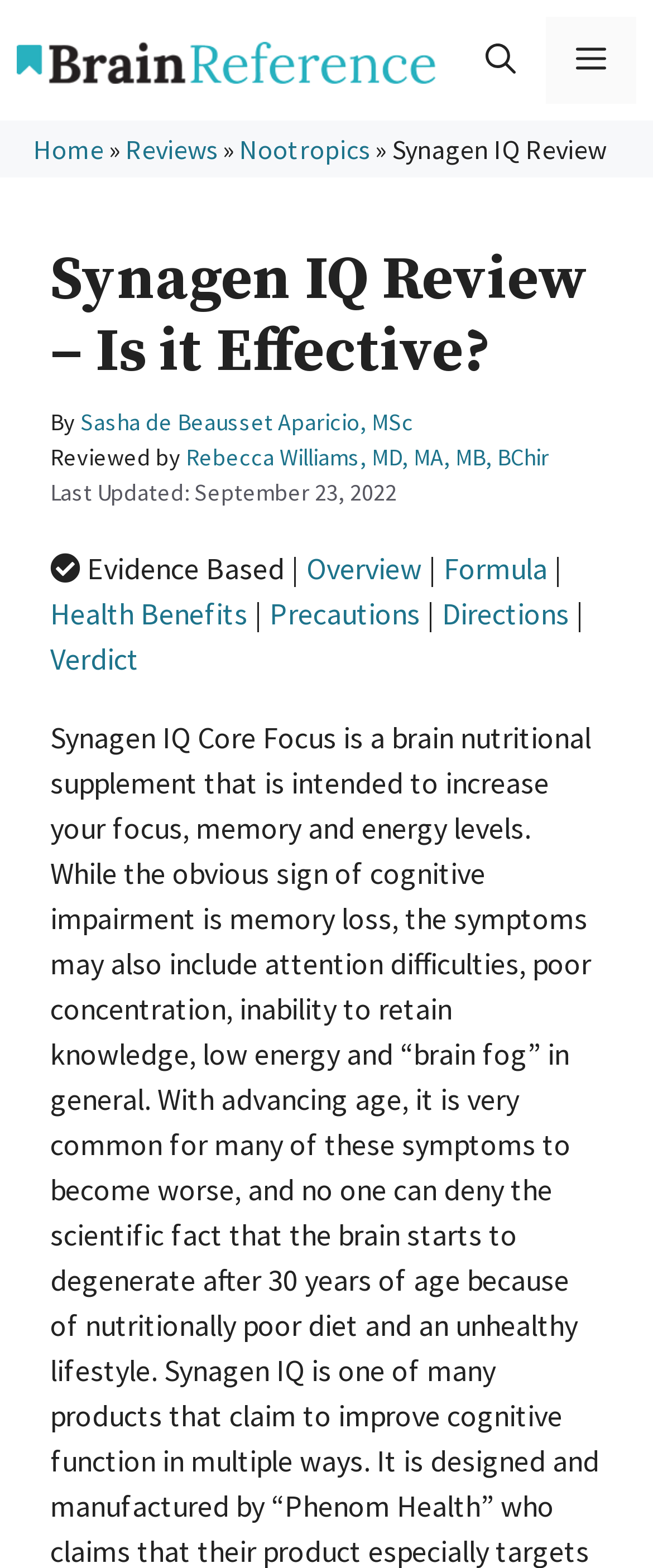Generate the main heading text from the webpage.

Synagen IQ Review – Is it Effective?